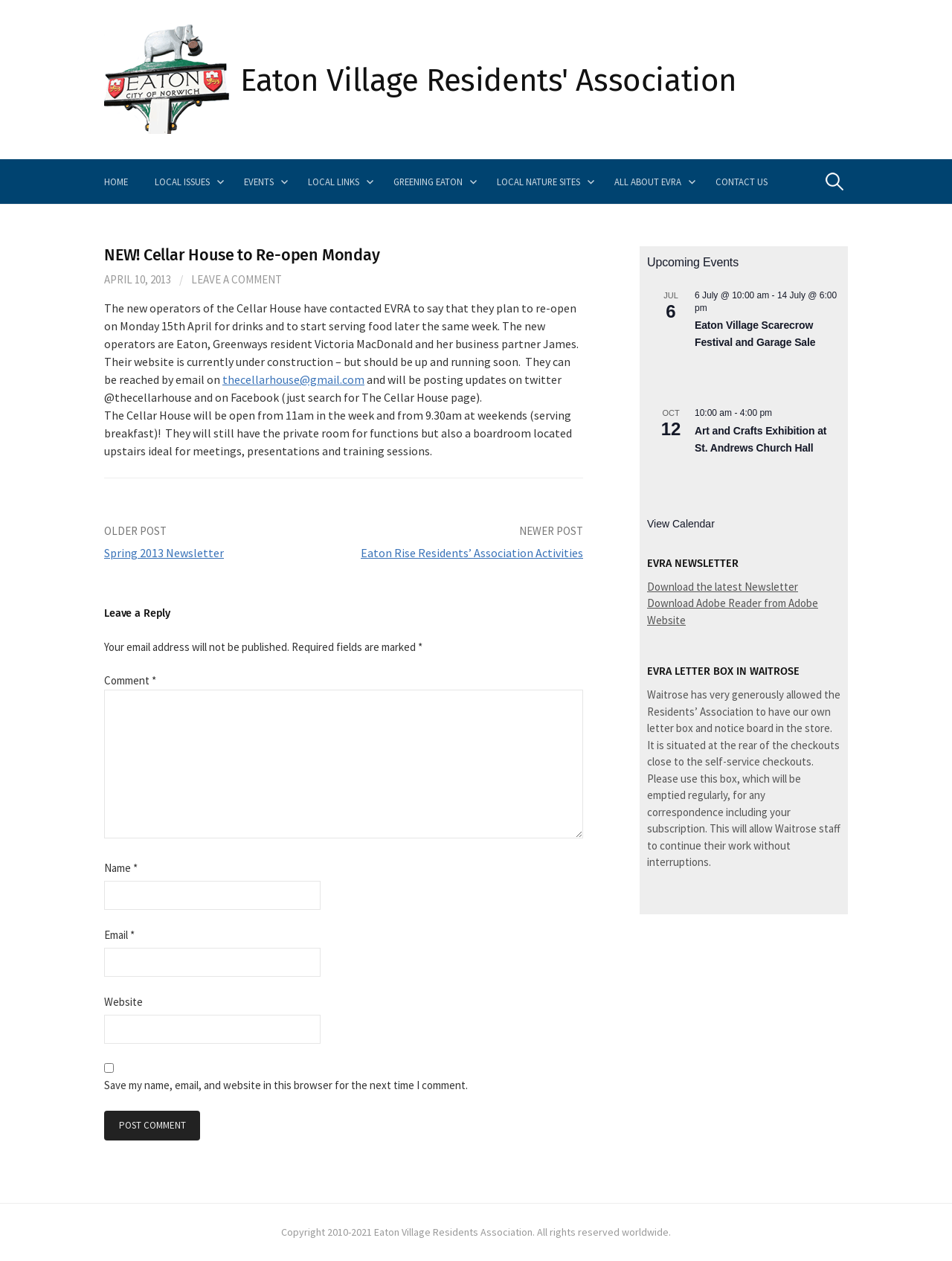Can you show the bounding box coordinates of the region to click on to complete the task described in the instruction: "Search for something"?

[0.863, 0.133, 0.891, 0.155]